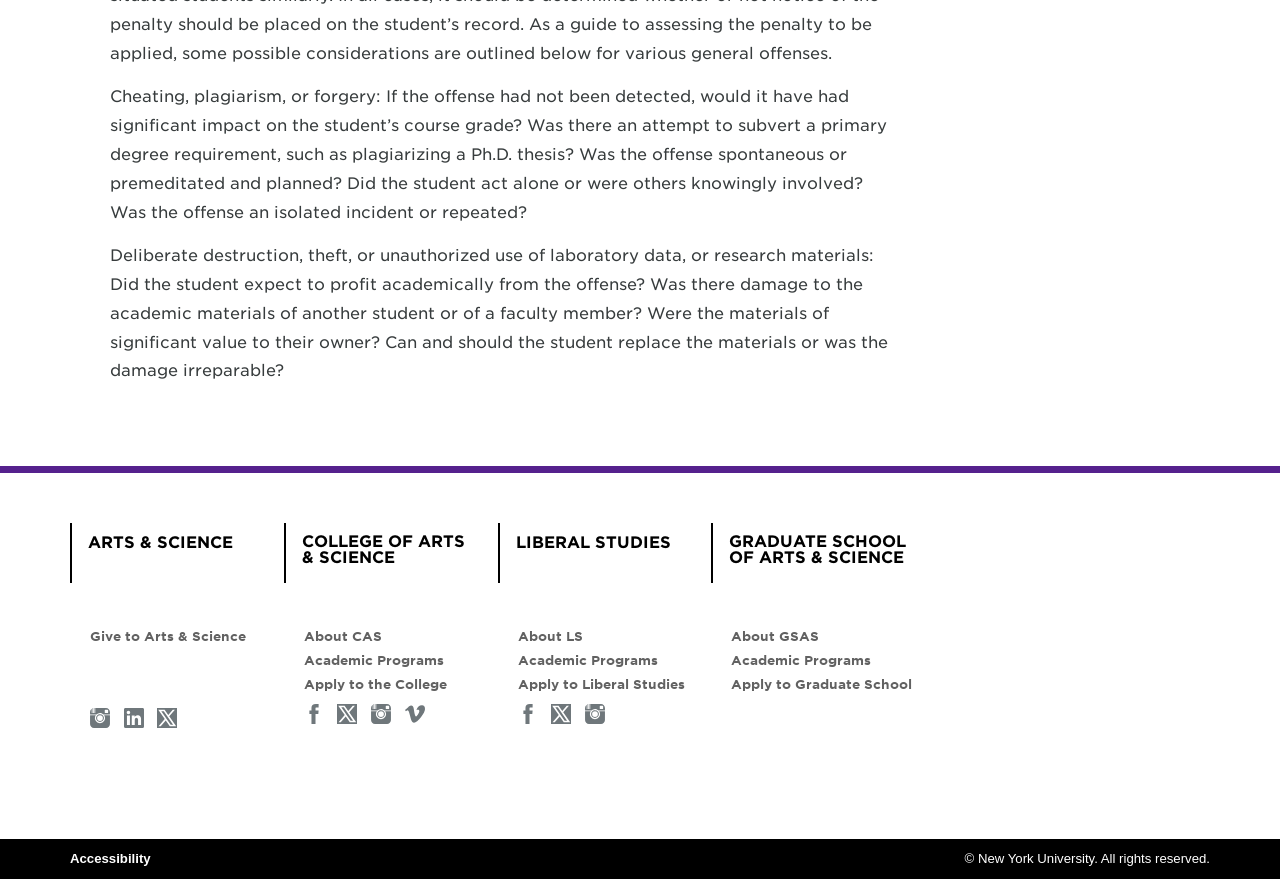Identify the bounding box coordinates for the element that needs to be clicked to fulfill this instruction: "Check Accessibility". Provide the coordinates in the format of four float numbers between 0 and 1: [left, top, right, bottom].

[0.055, 0.969, 0.118, 0.986]